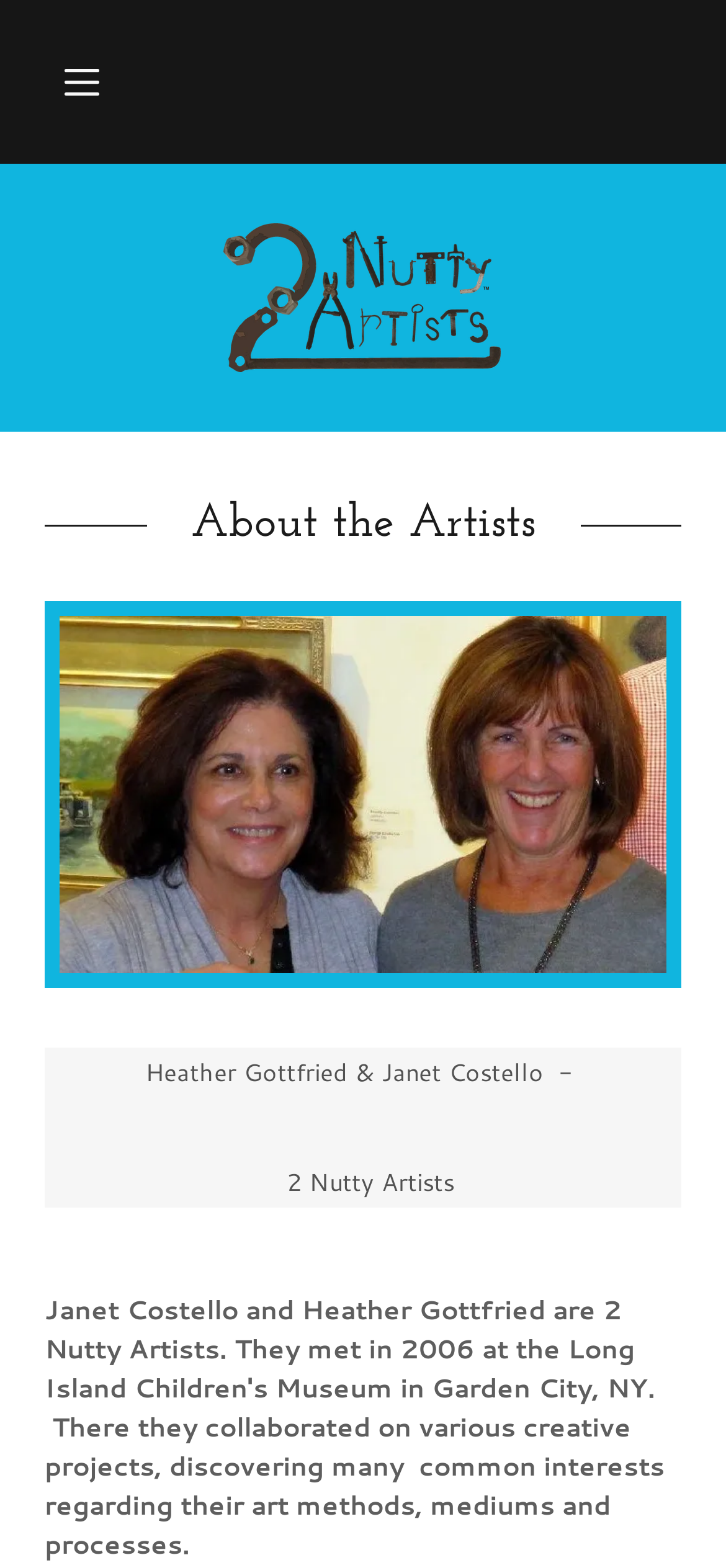How many images are on the webpage?
Answer briefly with a single word or phrase based on the image.

3